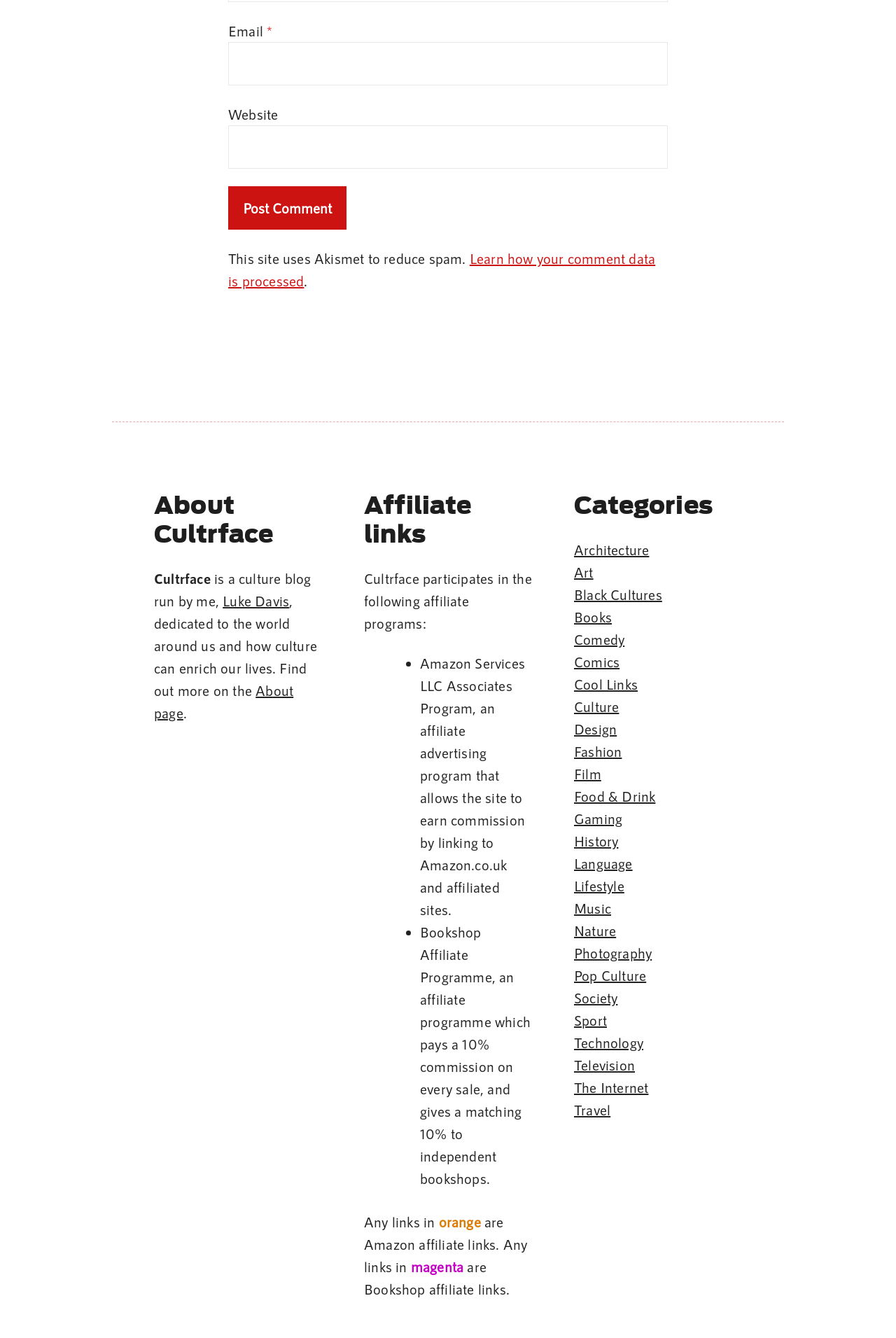How many categories are listed on the webpage?
Refer to the image and offer an in-depth and detailed answer to the question.

Upon examining the webpage, I counted 24 categories listed, including Architecture, Art, Black Cultures, Books, and more.